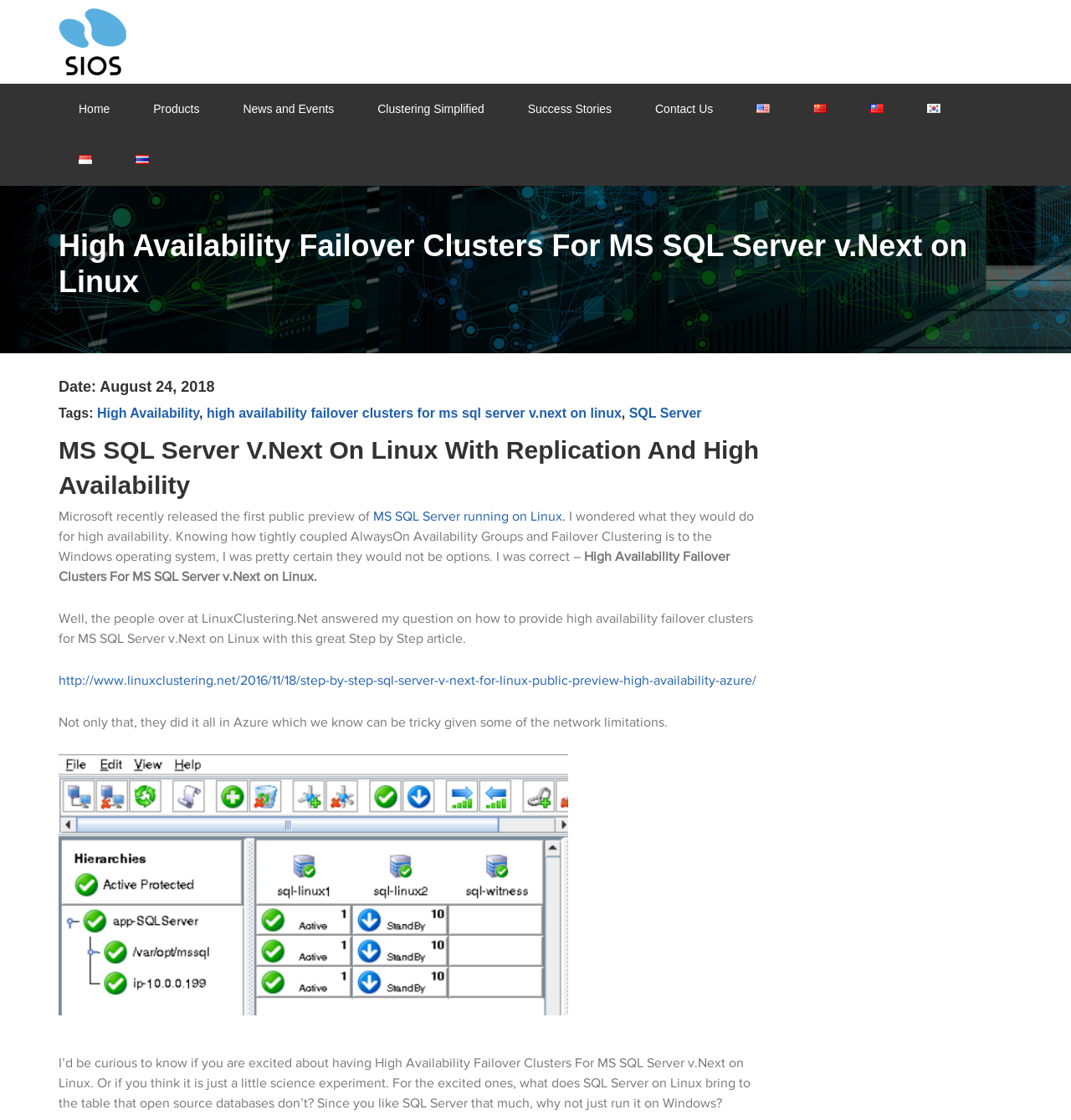Determine the bounding box coordinates of the section to be clicked to follow the instruction: "Read the article about 'High Availability Failover Clusters For MS SQL Server v.Next on Linux'". The coordinates should be given as four float numbers between 0 and 1, formatted as [left, top, right, bottom].

[0.055, 0.203, 0.945, 0.268]